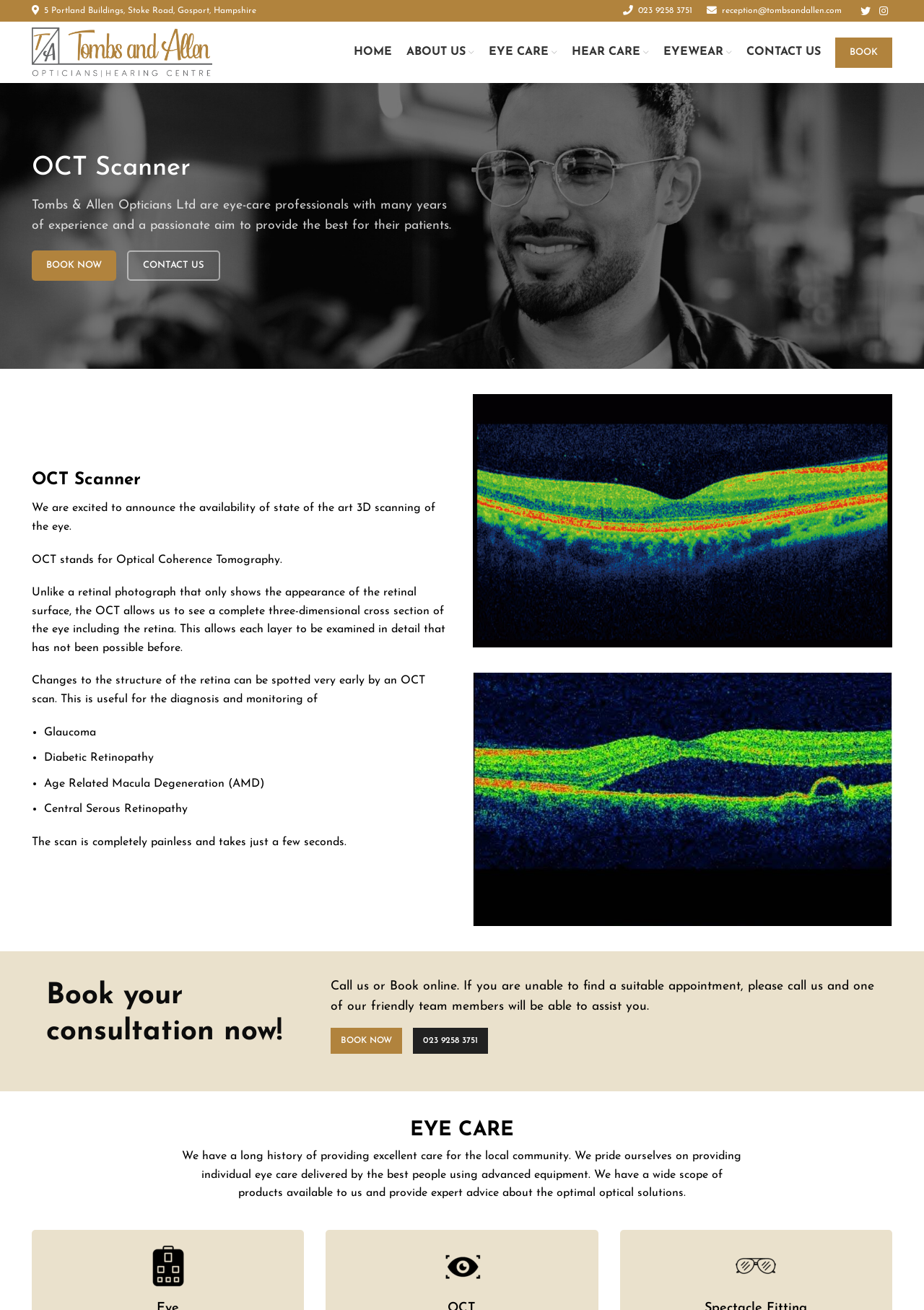What is the name of the technology used for 3D scanning of the eye?
Examine the image and provide an in-depth answer to the question.

I found the answer by reading the text that describes the technology used for 3D scanning of the eye, which is referred to as OCT, or Optical Coherence Tomography.